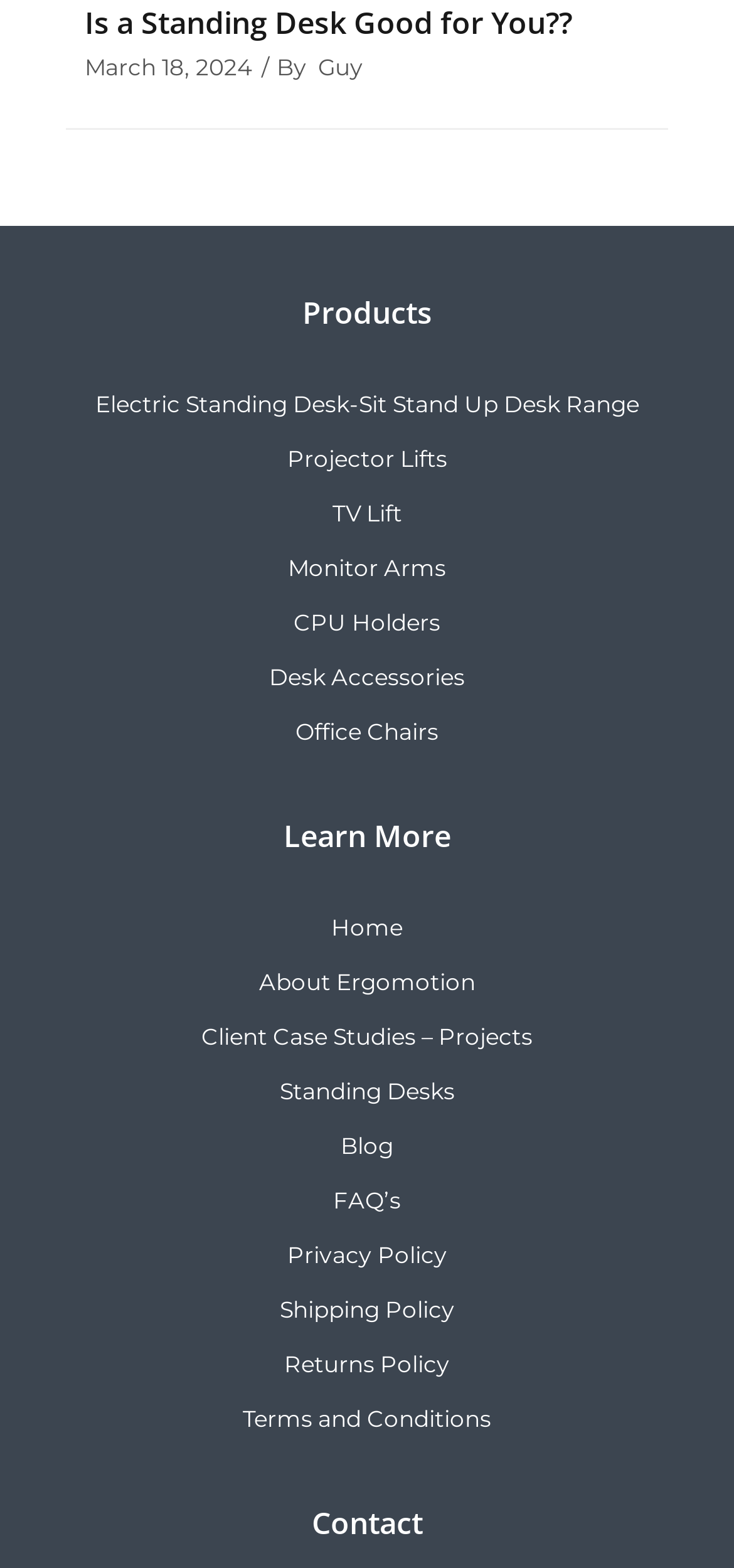Please determine the bounding box coordinates of the element to click in order to execute the following instruction: "View the FAQ page". The coordinates should be four float numbers between 0 and 1, specified as [left, top, right, bottom].

[0.454, 0.756, 0.546, 0.774]